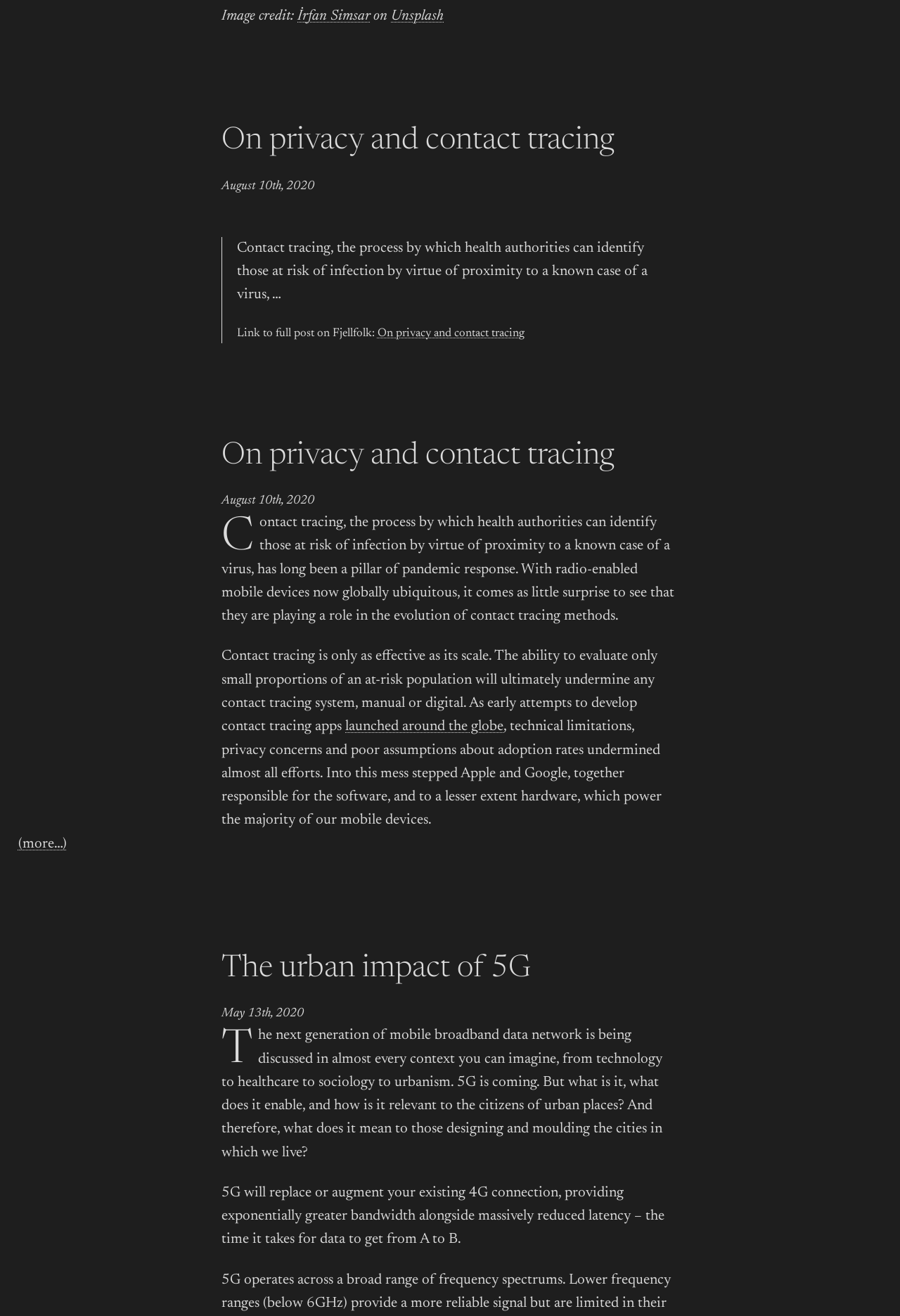Who is the author of the image?
Using the screenshot, give a one-word or short phrase answer.

İrfan Simsar